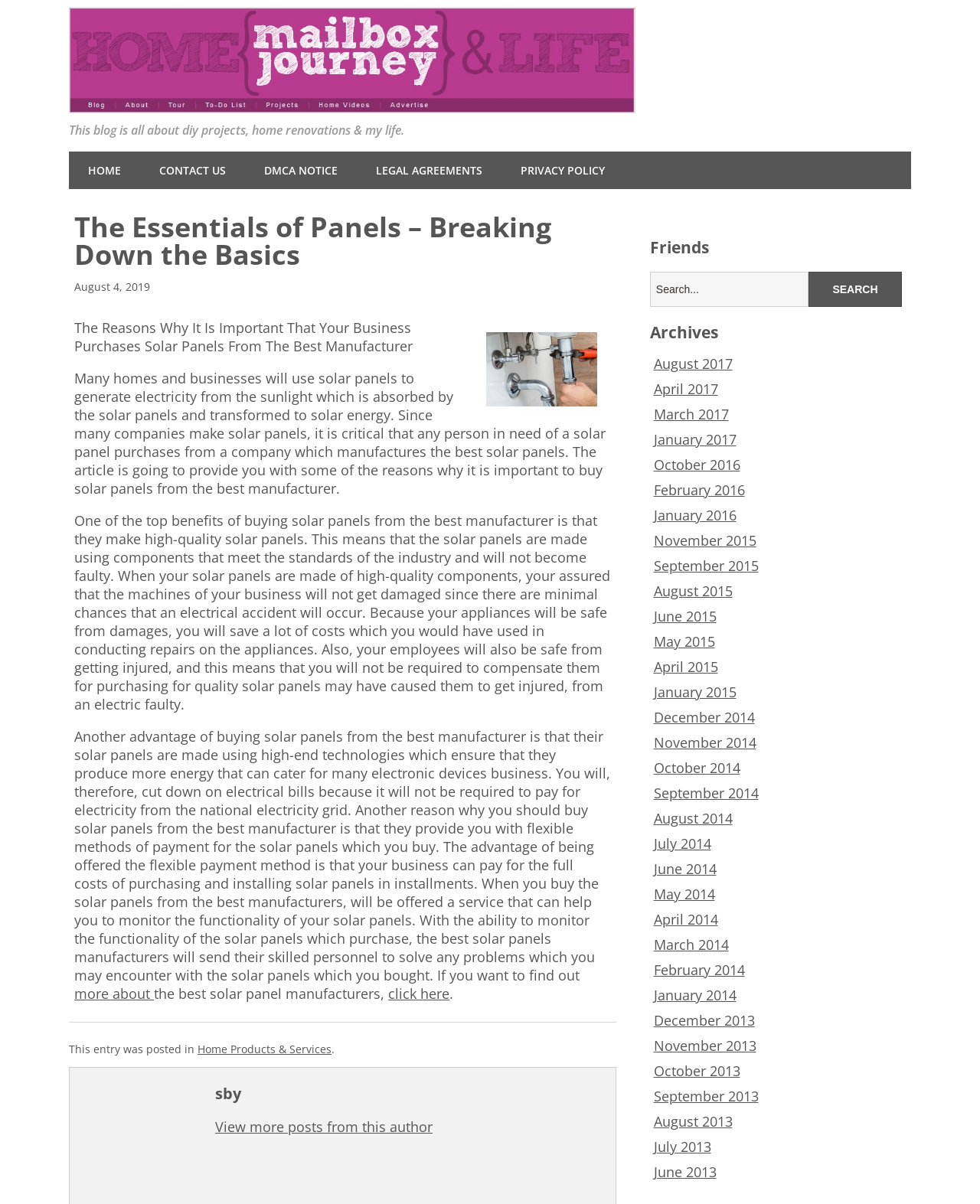Answer the following query with a single word or phrase:
What is the benefit of buying solar panels from the best manufacturer?

High-quality solar panels